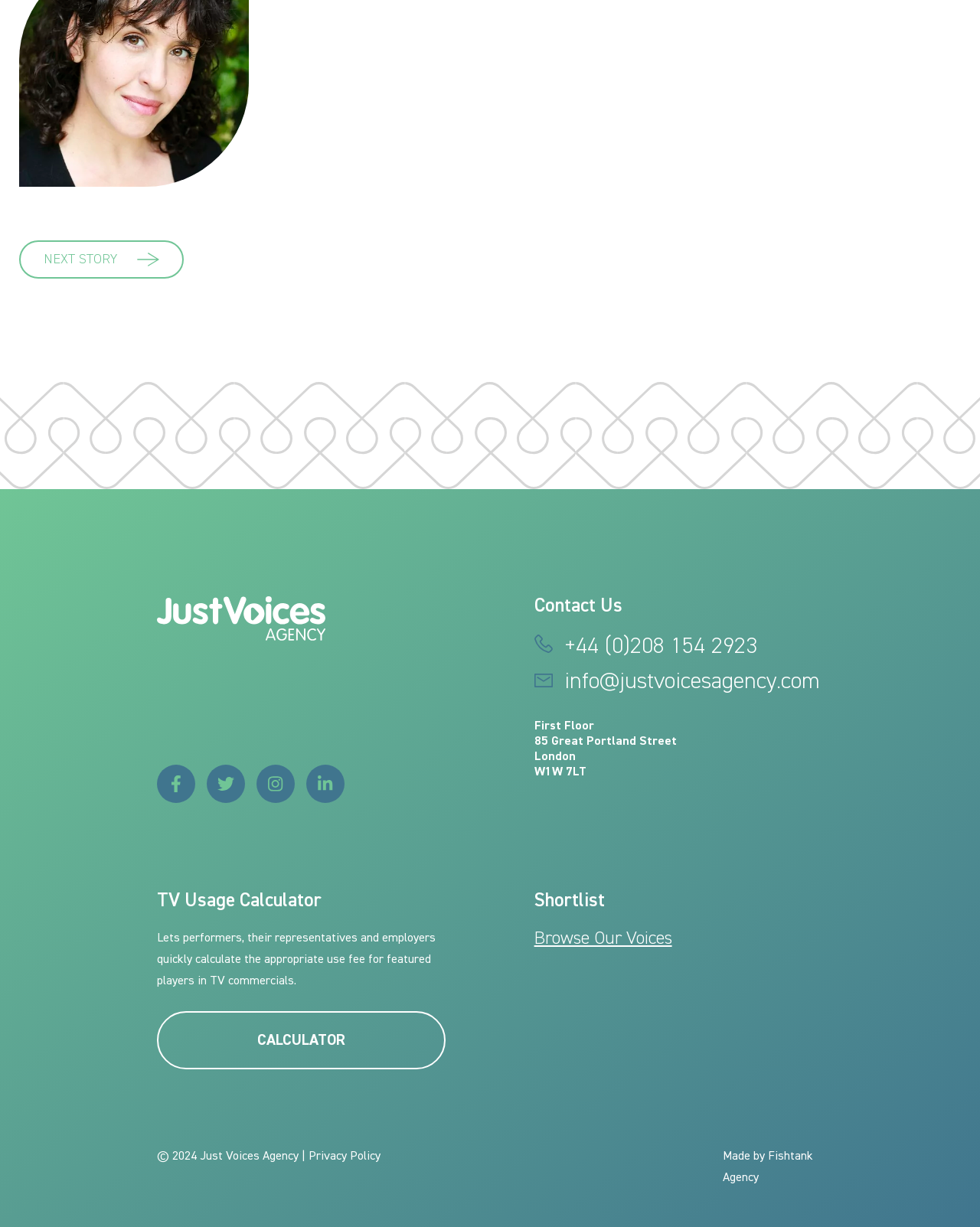Use a single word or phrase to answer the question: What is the email address of the agency?

info@justvoicesagency.com